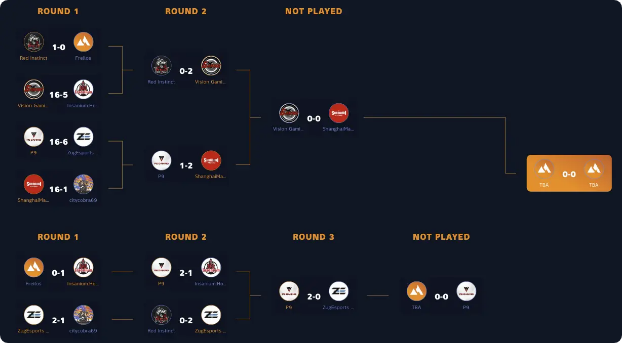Please give a succinct answer using a single word or phrase:
What is the score of the dominant win in Round 1?

16-6